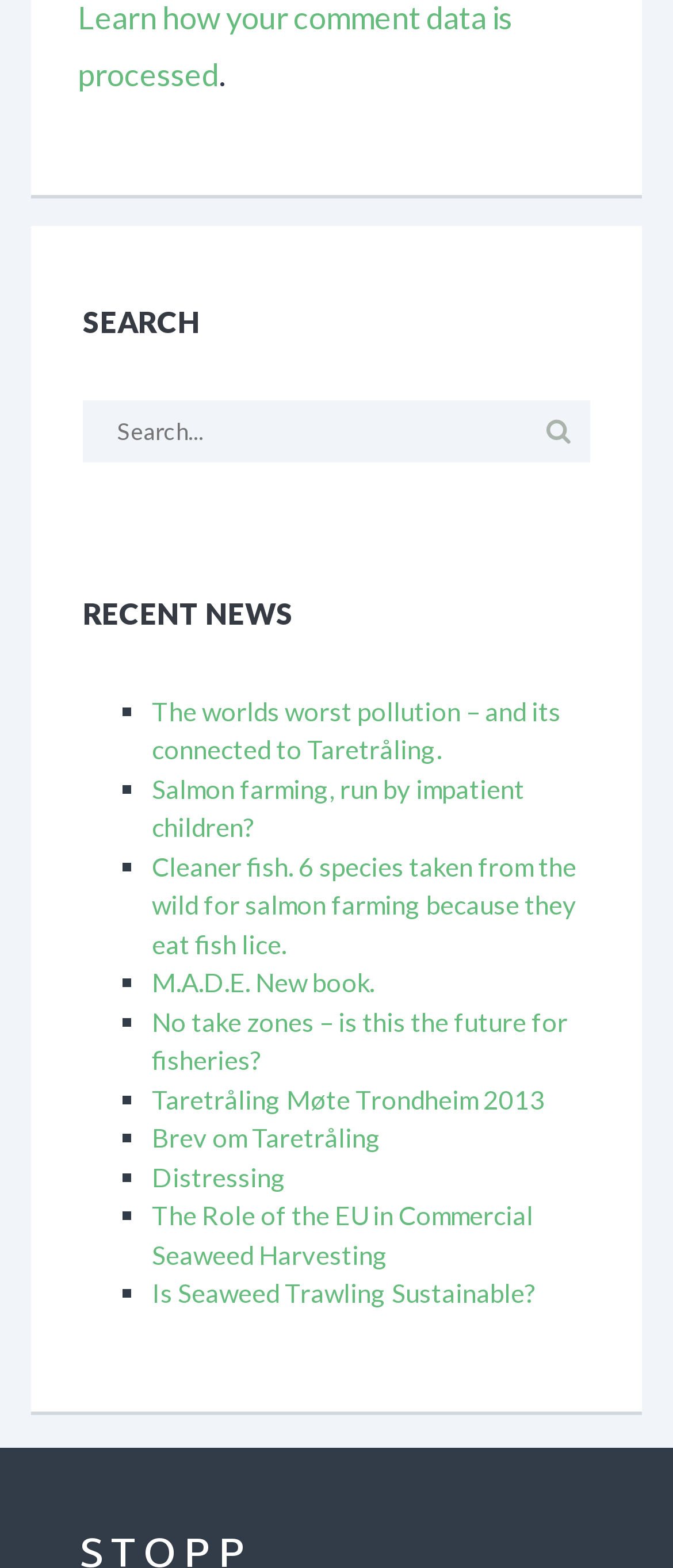What is the topic of the first news article?
From the details in the image, answer the question comprehensively.

The first news article is titled 'The worlds worst pollution – and its connected to Taretråling.' which suggests that the article is about pollution and its relation to Taretråling.